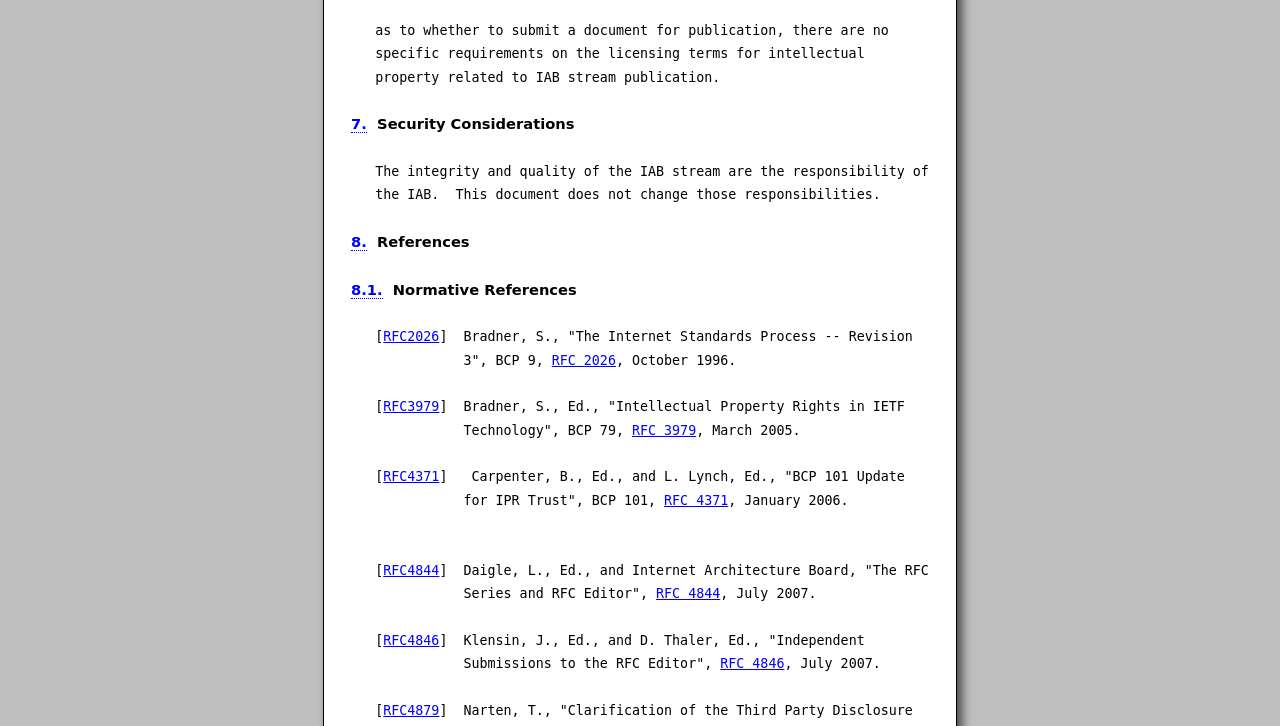Specify the bounding box coordinates of the element's region that should be clicked to achieve the following instruction: "Follow the link 'RFC 3979'". The bounding box coordinates consist of four float numbers between 0 and 1, in the format [left, top, right, bottom].

[0.494, 0.582, 0.544, 0.603]